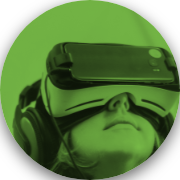What is the person's expression suggesting?
Could you answer the question with a detailed and thorough explanation?

The person's focused expression in the image suggests that they are engaged with a digital environment, which emphasizes how companies leverage digital technologies to enhance their operations and customer experiences, a core aspect of the services offered by the consulting firm.